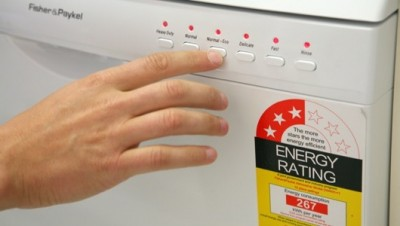How many washing modes are shown?
Answer the question with a single word or phrase derived from the image.

4